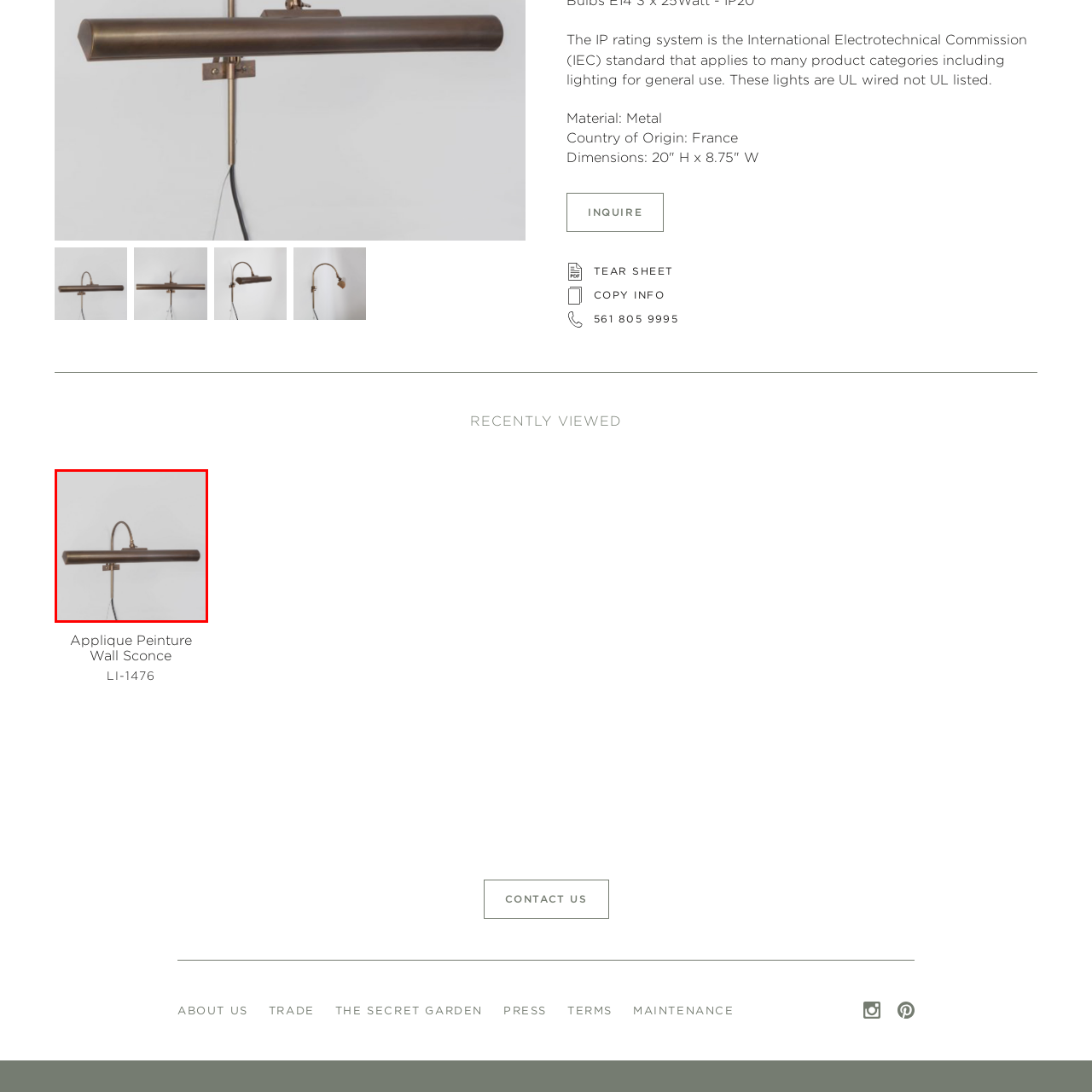Why is the wall-mounted design ideal?
Review the content shown inside the red bounding box in the image and offer a detailed answer to the question, supported by the visual evidence.

The caption explains that the wall-mounted design ensures it doesn't take up valuable floor space, making it ideal for both contemporary and traditional interiors.